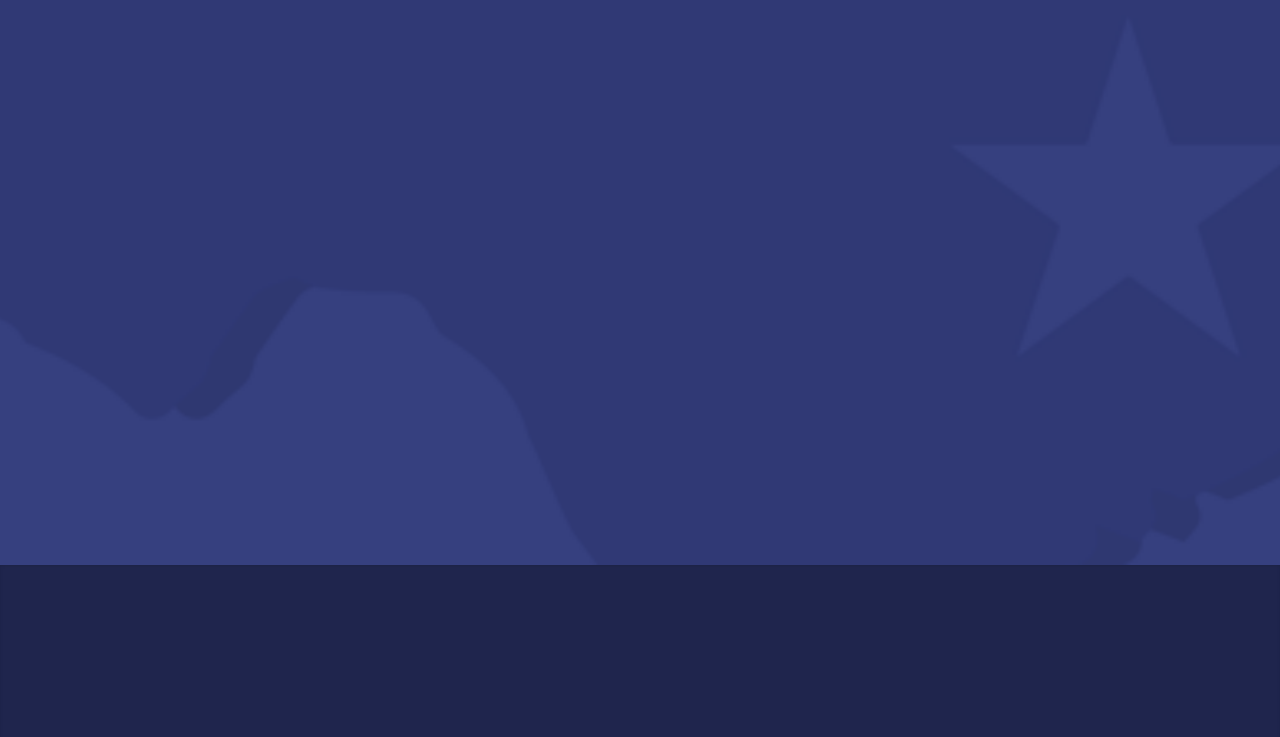Given the element description "Needville" in the screenshot, predict the bounding box coordinates of that UI element.

[0.291, 0.431, 0.344, 0.458]